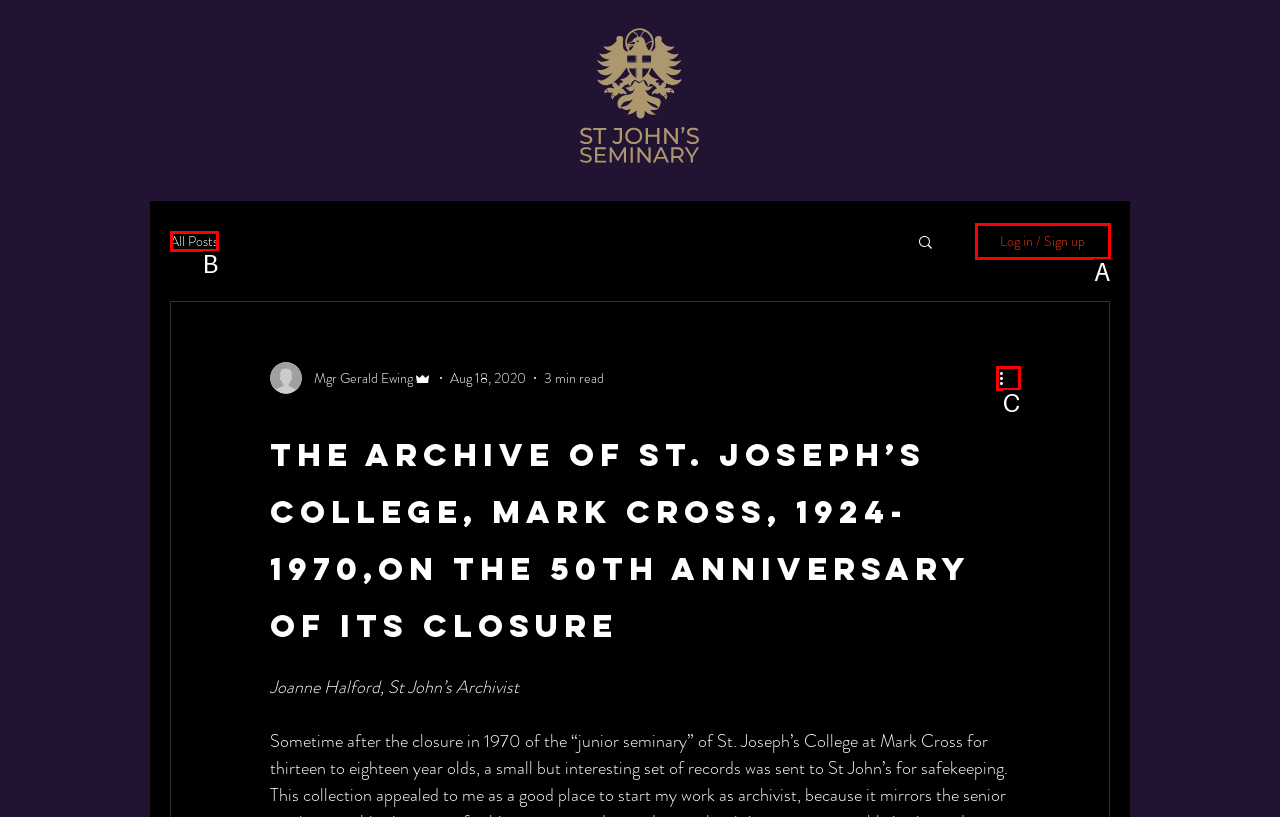Choose the letter that best represents the description: Log in / Sign up. Answer with the letter of the selected choice directly.

A